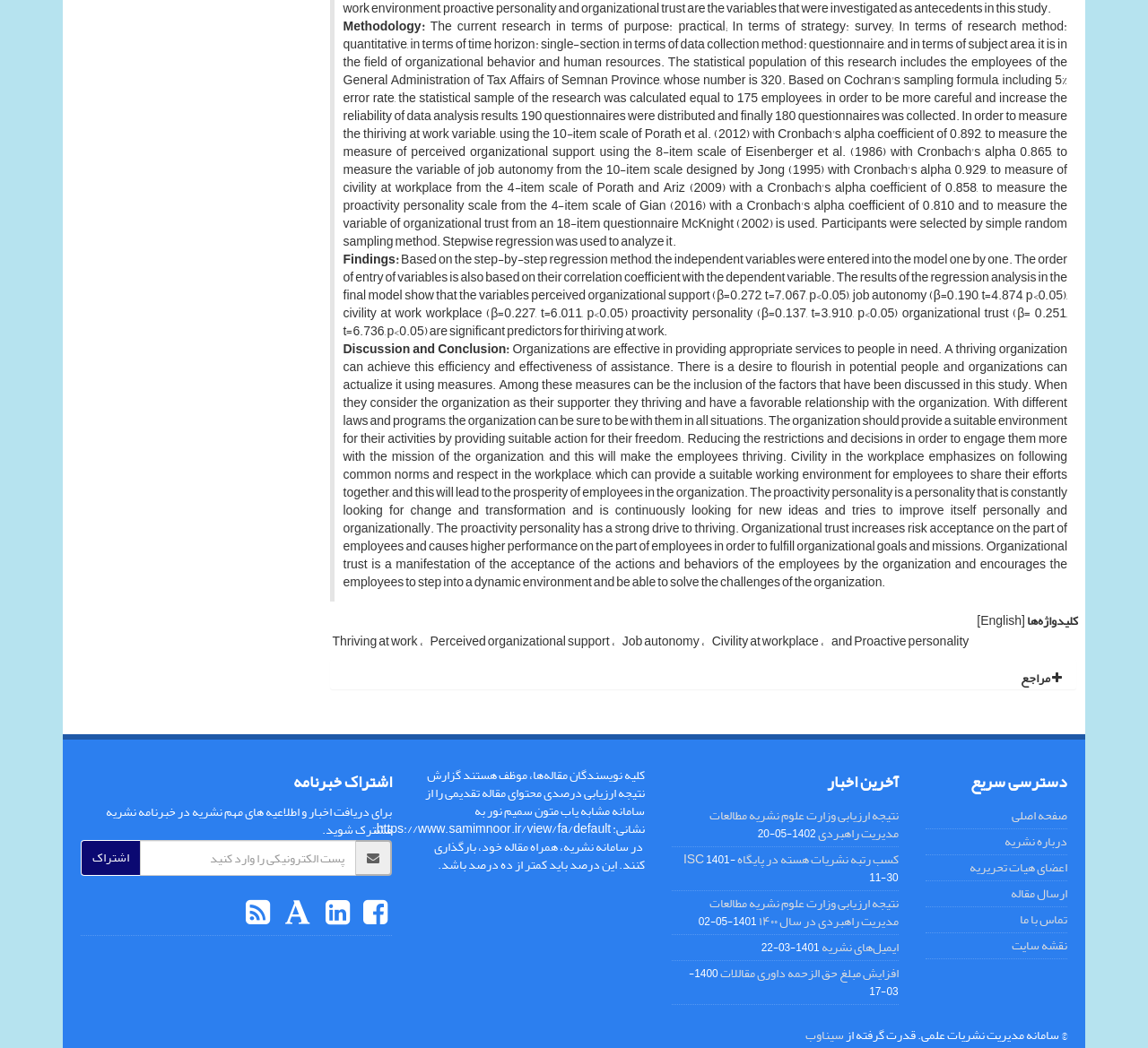Given the following UI element description: "تماس با ما", find the bounding box coordinates in the webpage screenshot.

[0.888, 0.866, 0.93, 0.889]